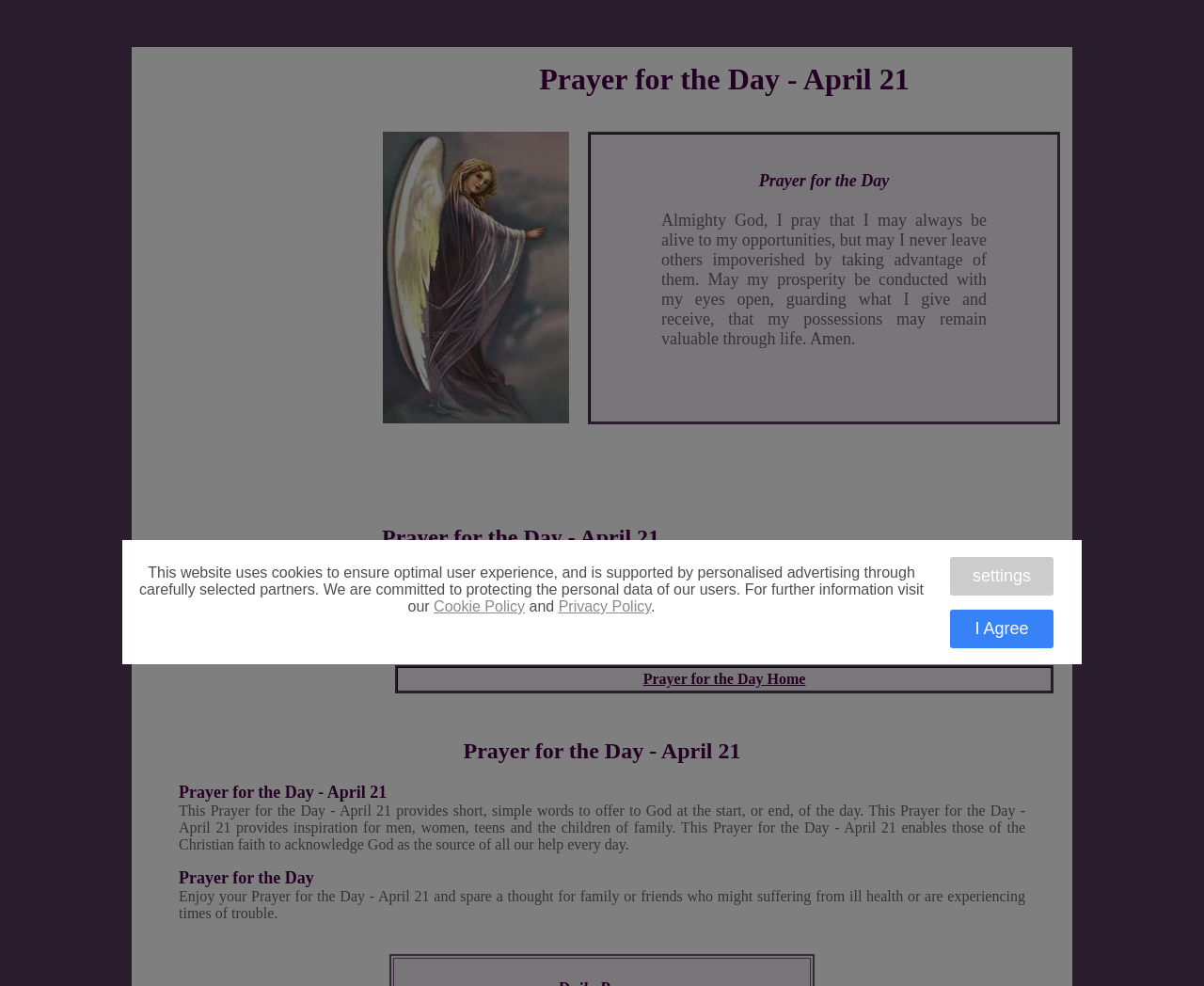What is the function of the 'I Agree' button?
Please provide a comprehensive answer based on the details in the screenshot.

The 'I Agree' button is likely related to the cookie policy and privacy policy links nearby, suggesting that its function is to accept the use of cookies on the webpage, as indicated by the surrounding text.